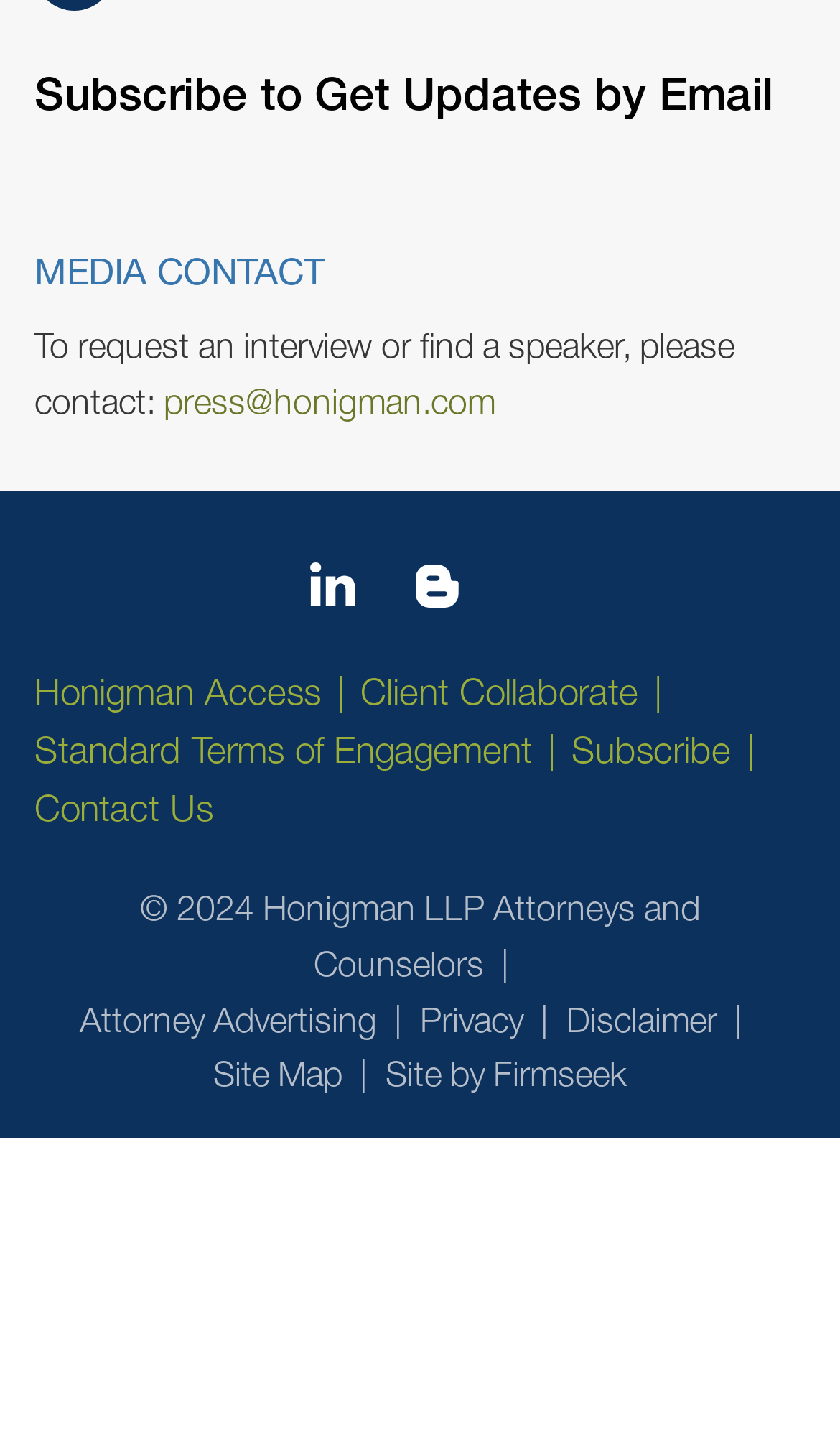Could you highlight the region that needs to be clicked to execute the instruction: "Subscribe to the newsletter"?

[0.68, 0.507, 0.87, 0.536]